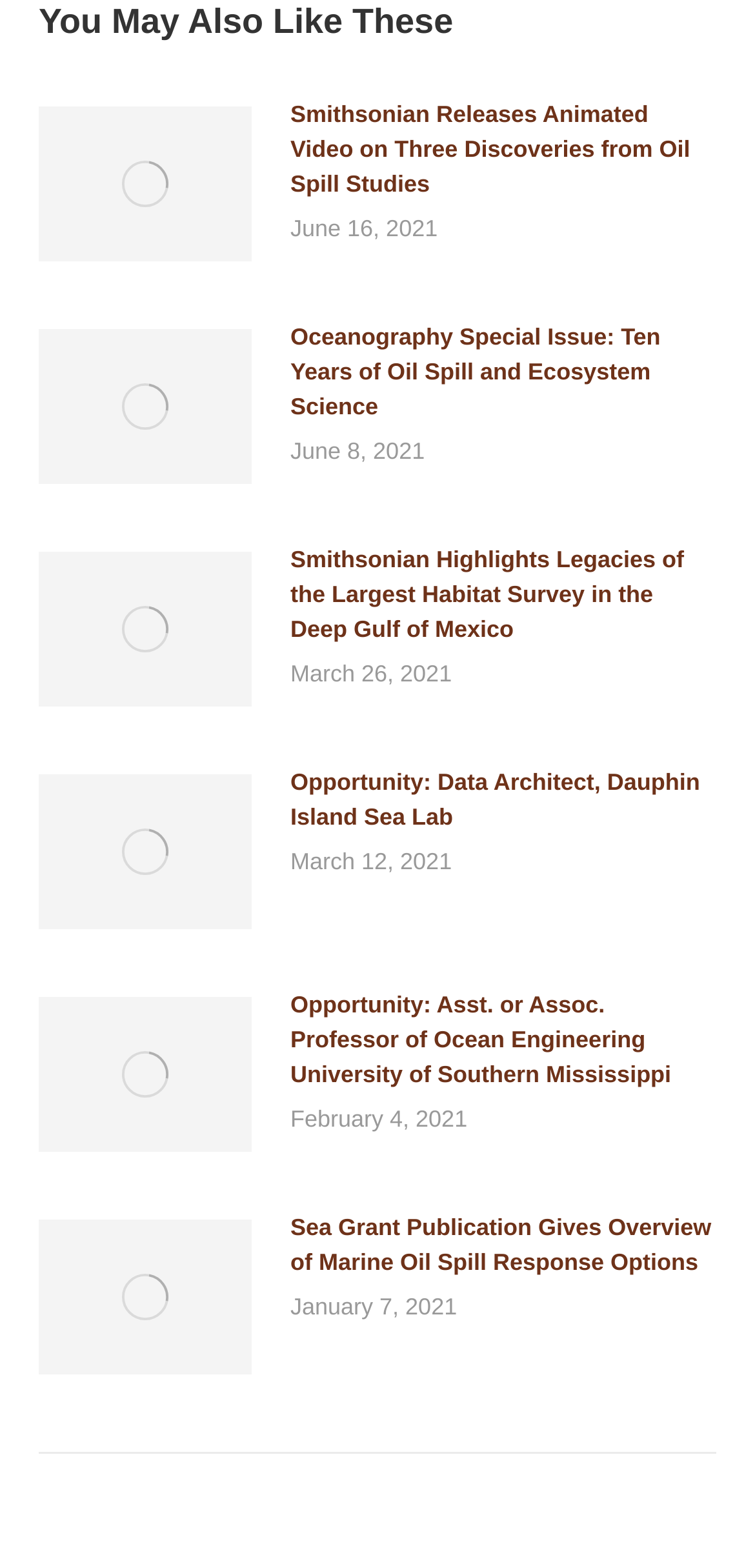Please indicate the bounding box coordinates for the clickable area to complete the following task: "view post image". The coordinates should be specified as four float numbers between 0 and 1, i.e., [left, top, right, bottom].

[0.051, 0.352, 0.333, 0.451]